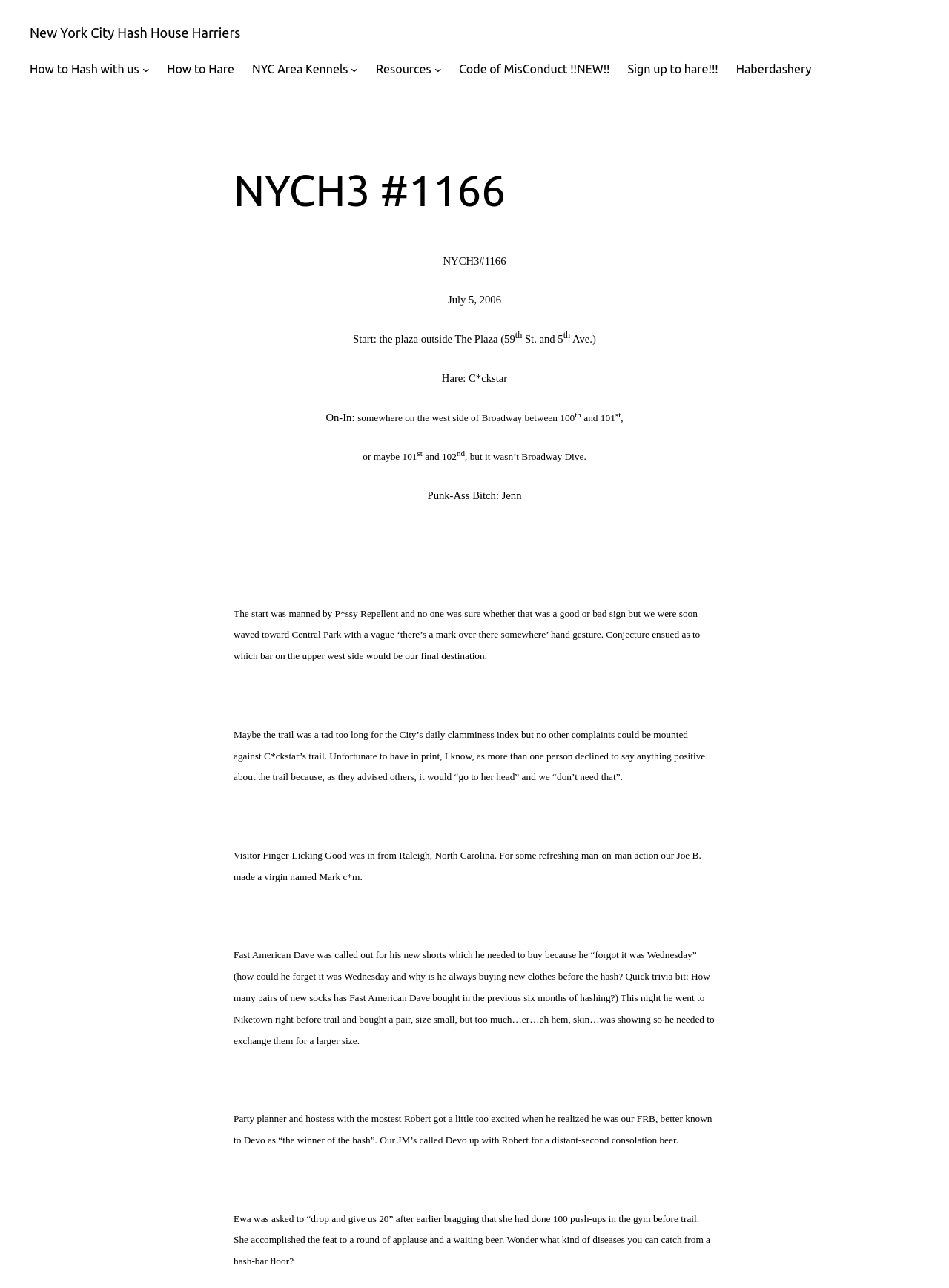Locate the bounding box coordinates of the area you need to click to fulfill this instruction: 'Visit 'Resources''. The coordinates must be in the form of four float numbers ranging from 0 to 1: [left, top, right, bottom].

[0.396, 0.047, 0.454, 0.061]